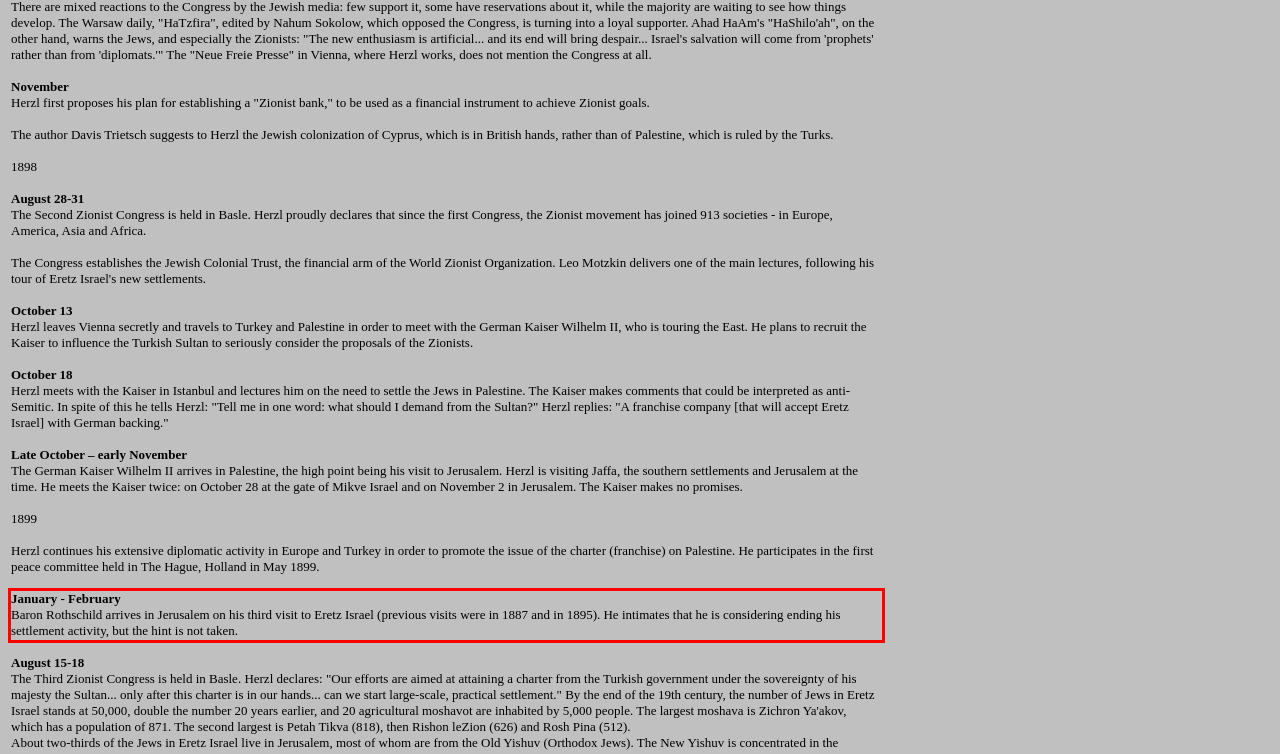Using the provided webpage screenshot, recognize the text content in the area marked by the red bounding box.

January - February Baron Rothschild arrives in Jerusalem on his third visit to Eretz Israel (previous visits were in 1887 and in 1895). He intimates that he is considering ending his settlement activity, but the hint is not taken.